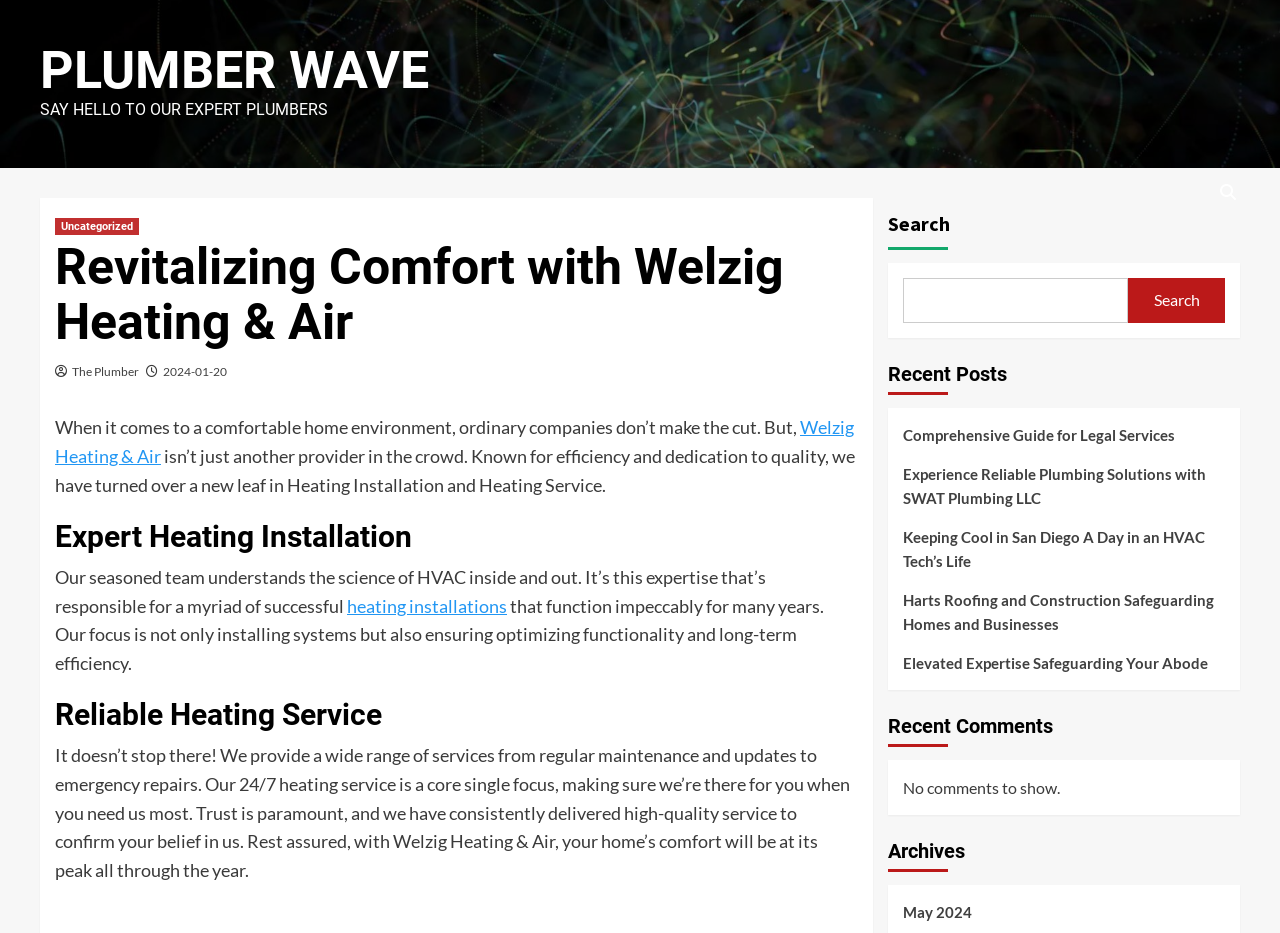Generate the text content of the main headline of the webpage.

Revitalizing Comfort with Welzig Heating & Air